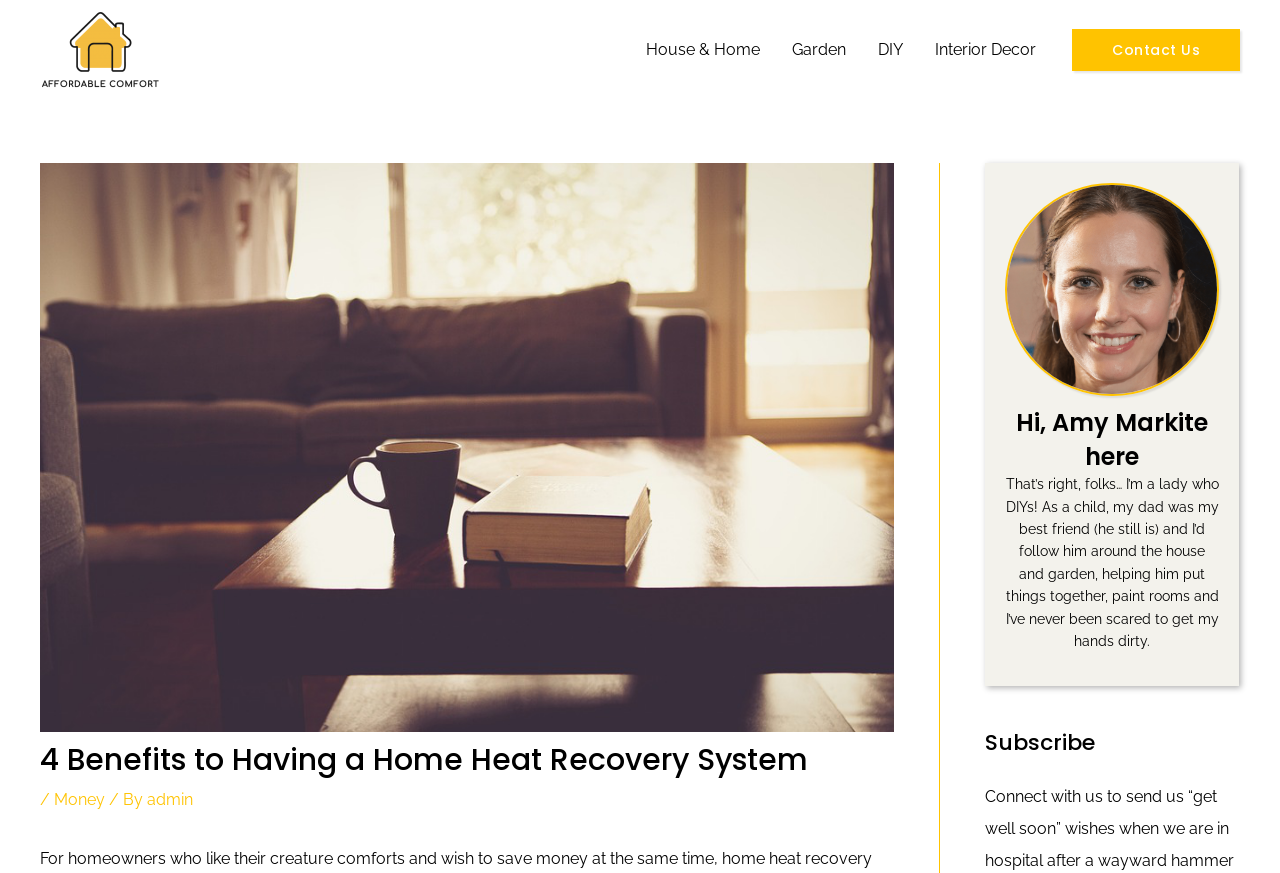Give the bounding box coordinates for this UI element: "admin". The coordinates should be four float numbers between 0 and 1, arranged as [left, top, right, bottom].

[0.115, 0.905, 0.151, 0.927]